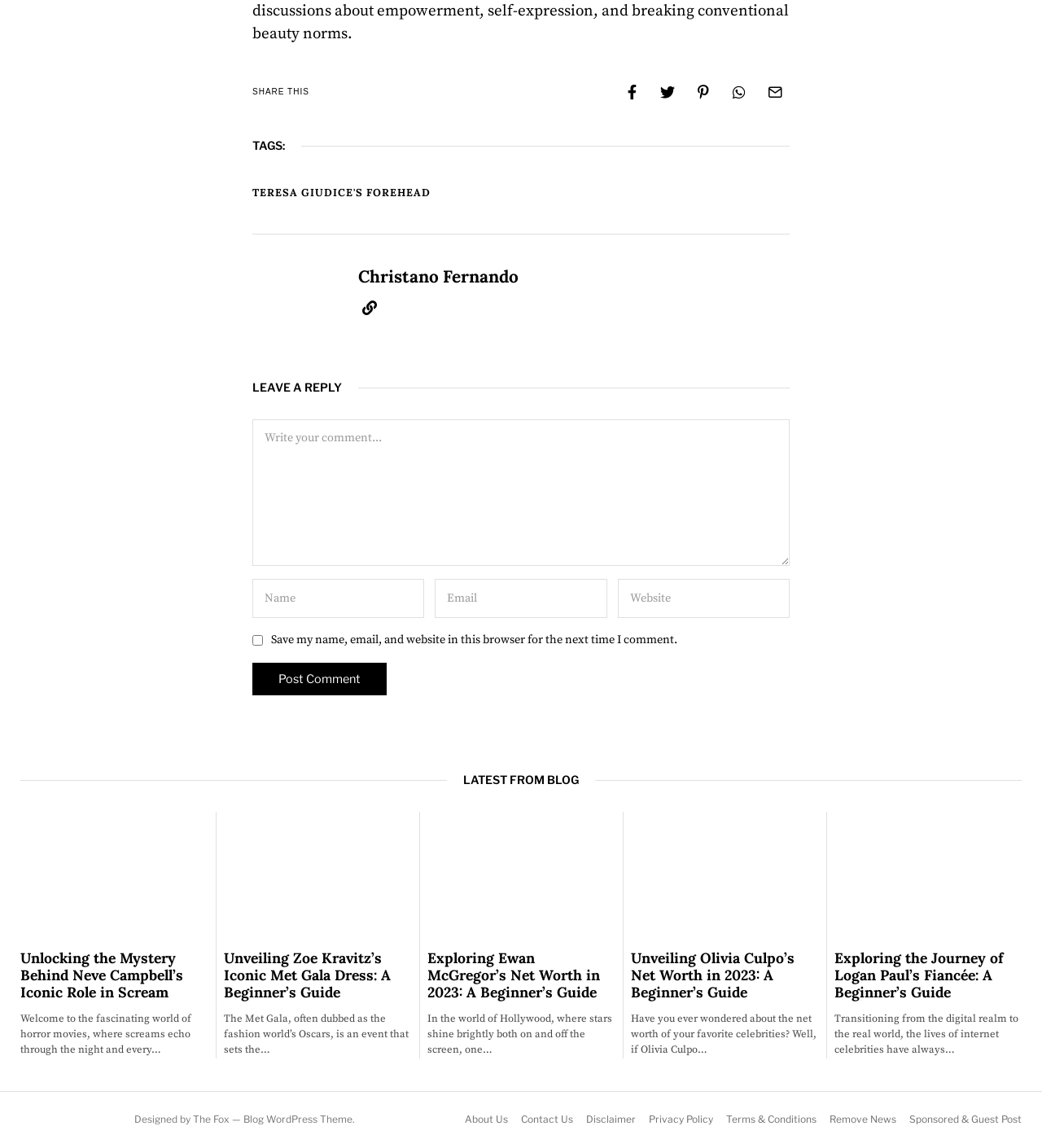Provide the bounding box coordinates of the section that needs to be clicked to accomplish the following instruction: "Click the 'SHARE THIS' button."

[0.242, 0.076, 0.297, 0.084]